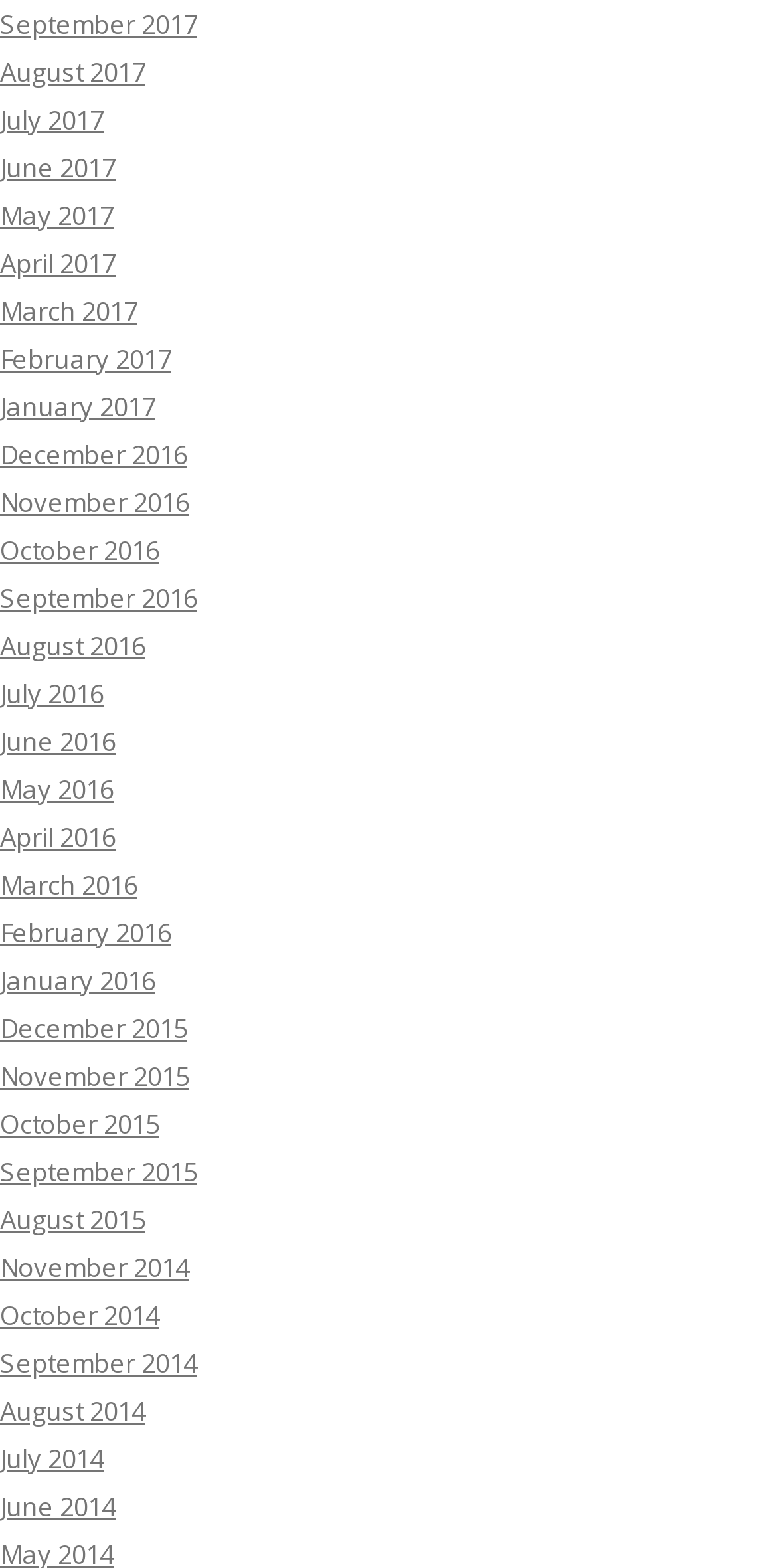What is the earliest month listed?
Use the screenshot to answer the question with a single word or phrase.

November 2014